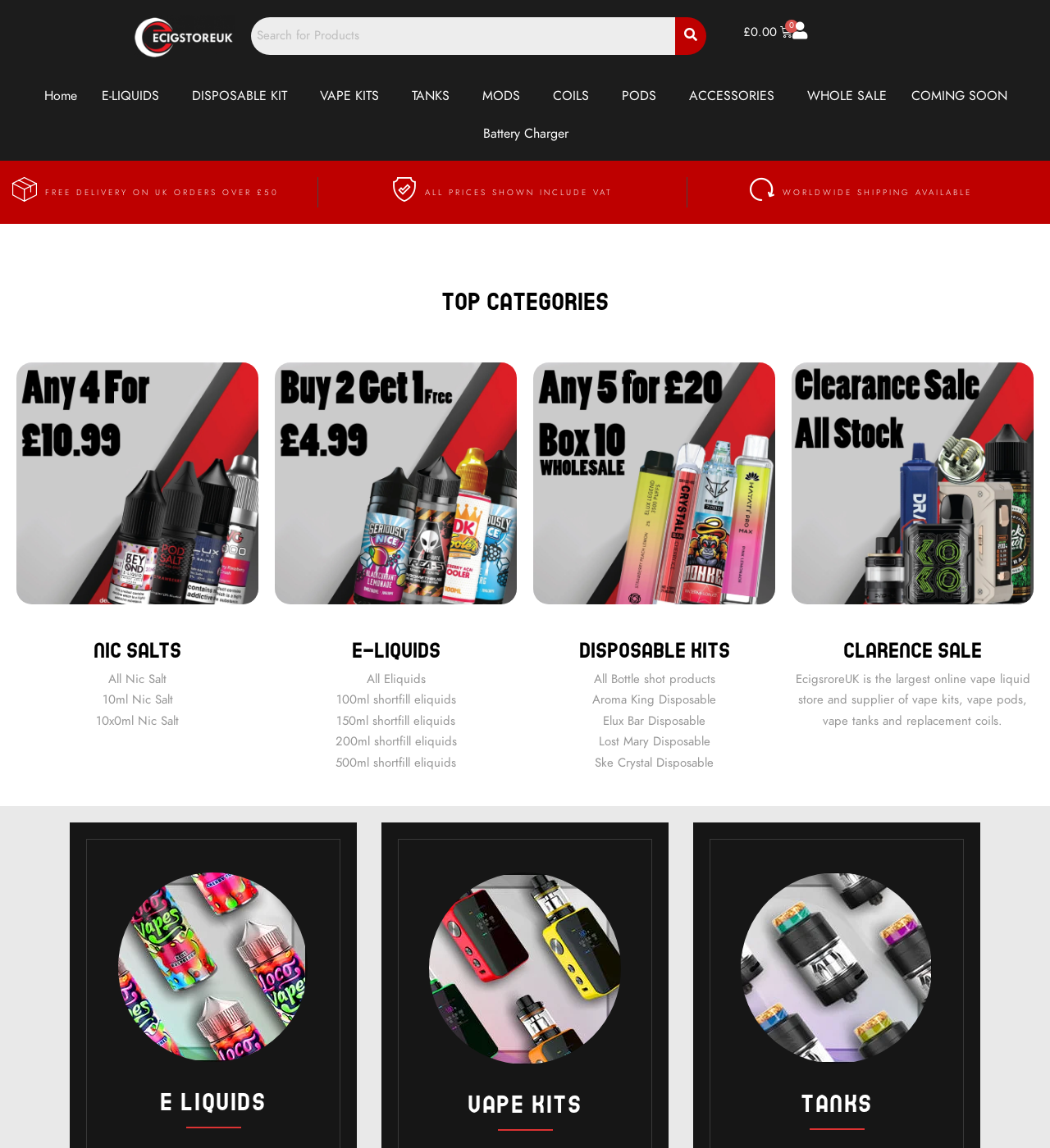Please answer the following question using a single word or phrase: 
What is the minimum order value for free delivery in the UK?

£50